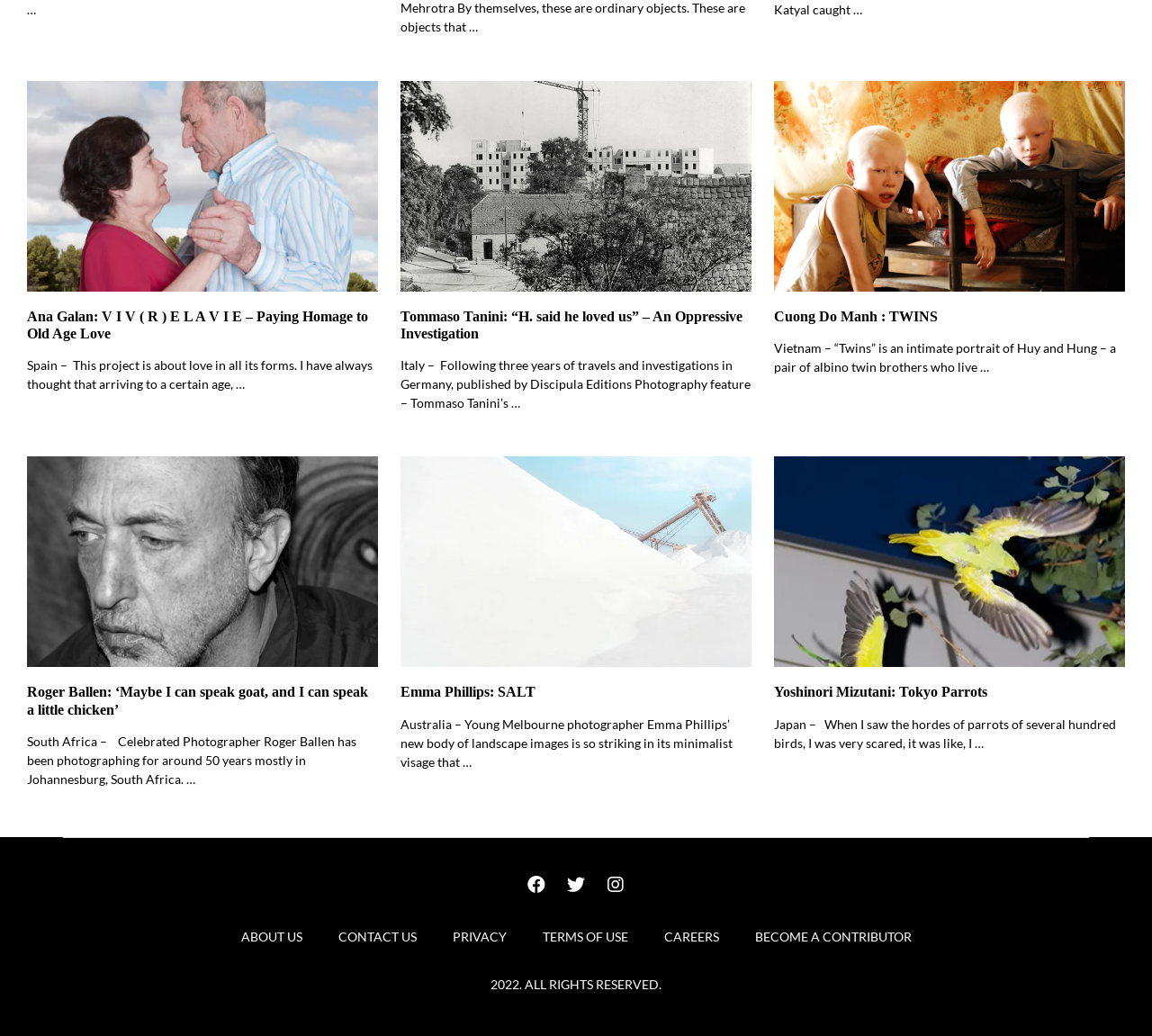Identify the bounding box coordinates of the element to click to follow this instruction: 'Read about Korean Mail Purchase Brides'. Ensure the coordinates are four float values between 0 and 1, provided as [left, top, right, bottom].

None